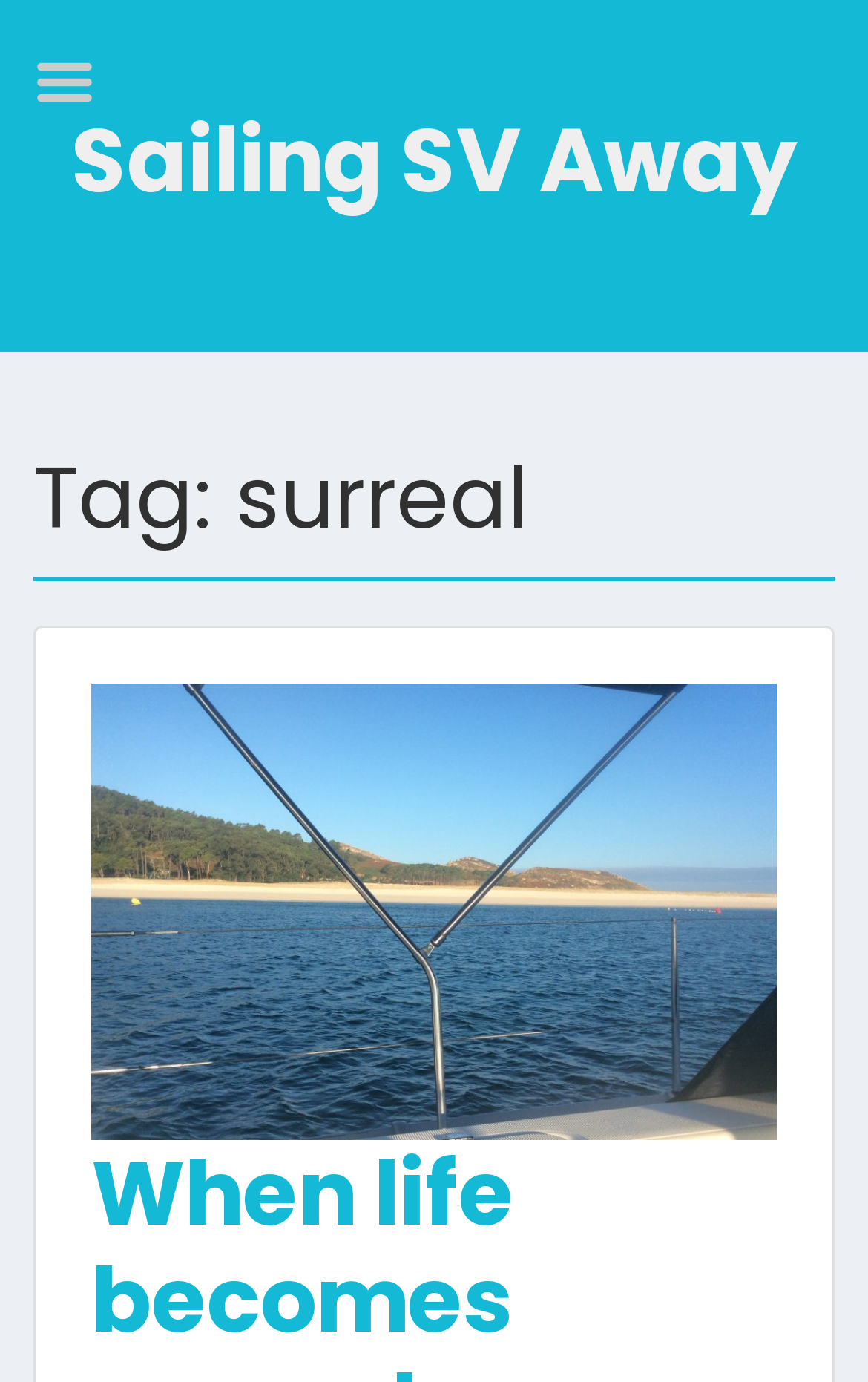What is the purpose of the button on the top right?
Answer with a single word or phrase, using the screenshot for reference.

To open the menu